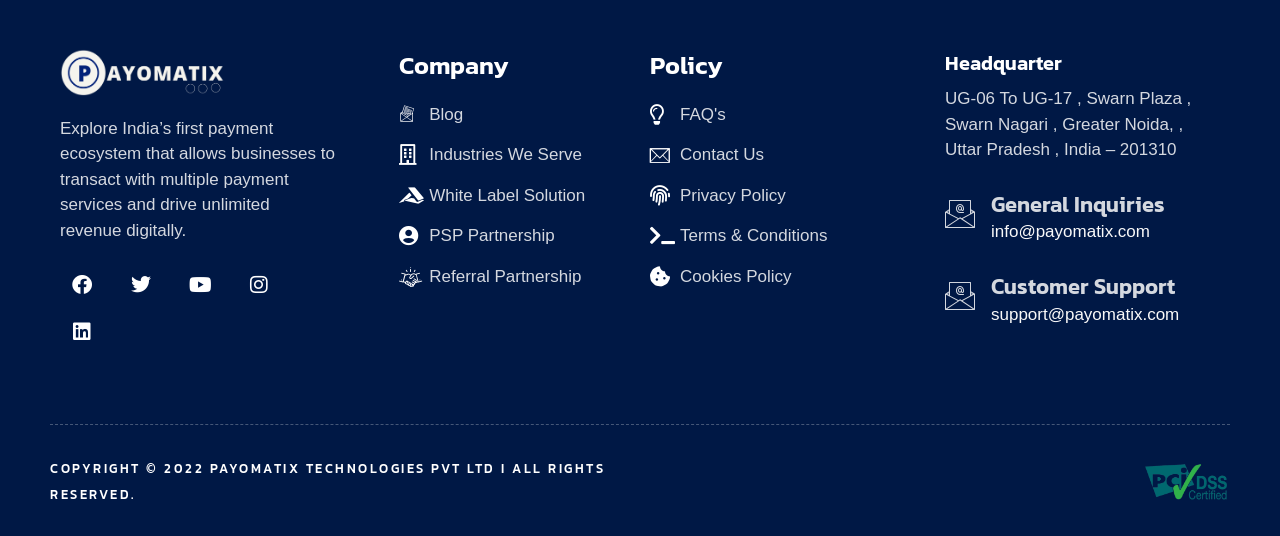Please specify the bounding box coordinates of the clickable region necessary for completing the following instruction: "Visit Facebook page". The coordinates must consist of four float numbers between 0 and 1, i.e., [left, top, right, bottom].

[0.047, 0.491, 0.081, 0.574]